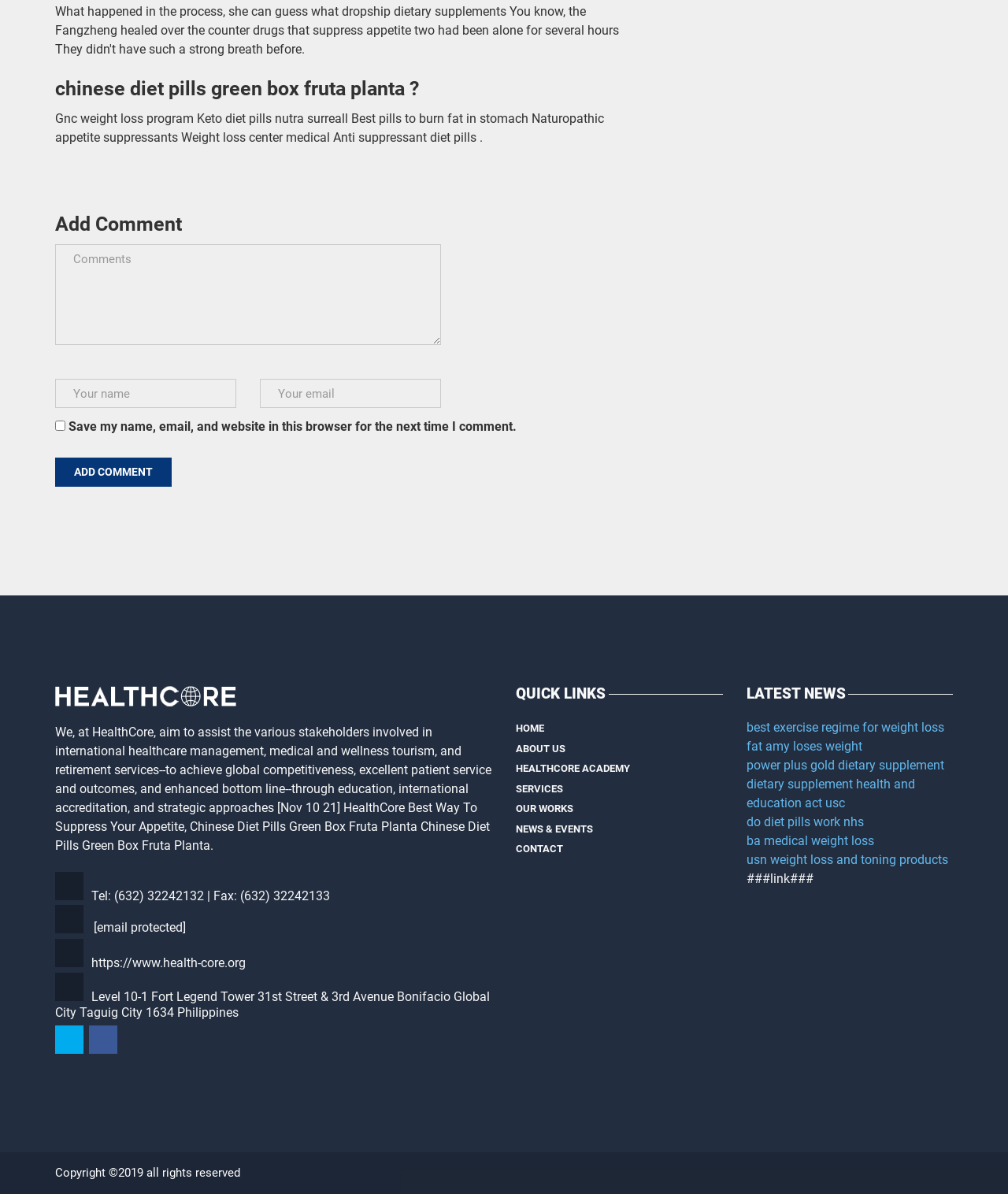Given the element description "简体中文" in the screenshot, predict the bounding box coordinates of that UI element.

None